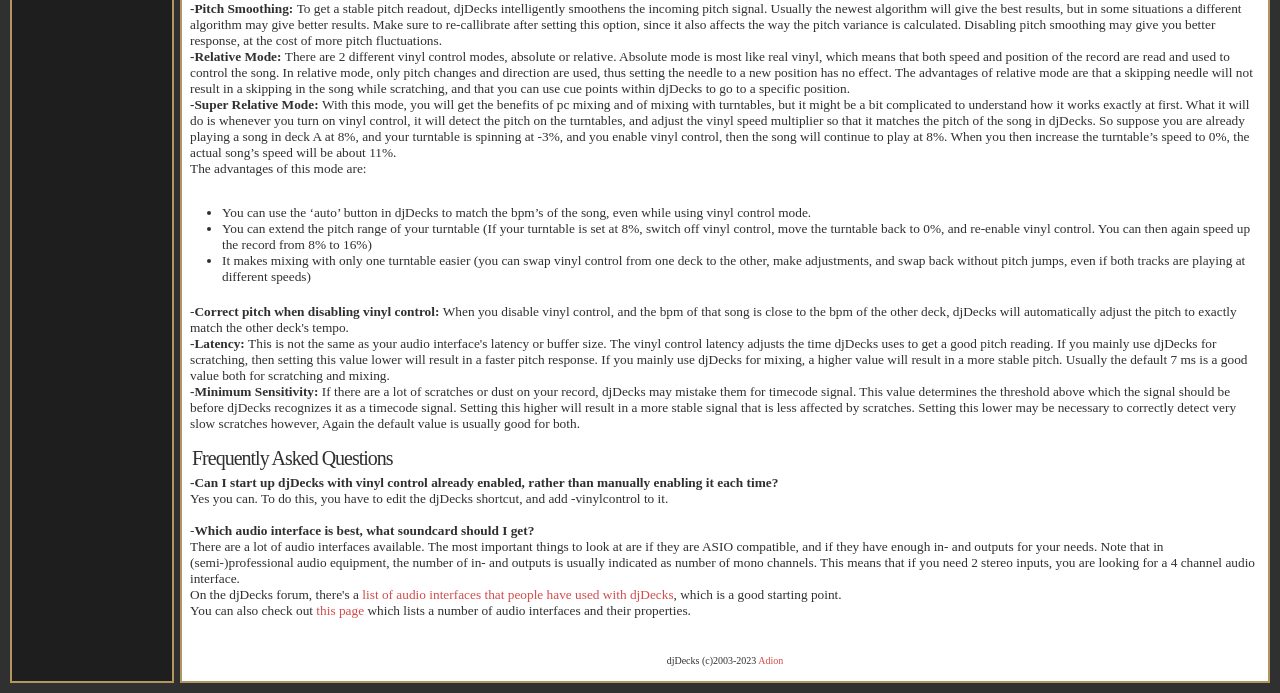How to enable vinyl control by default in djDecks?
Please use the image to provide a one-word or short phrase answer.

Edit djDecks shortcut